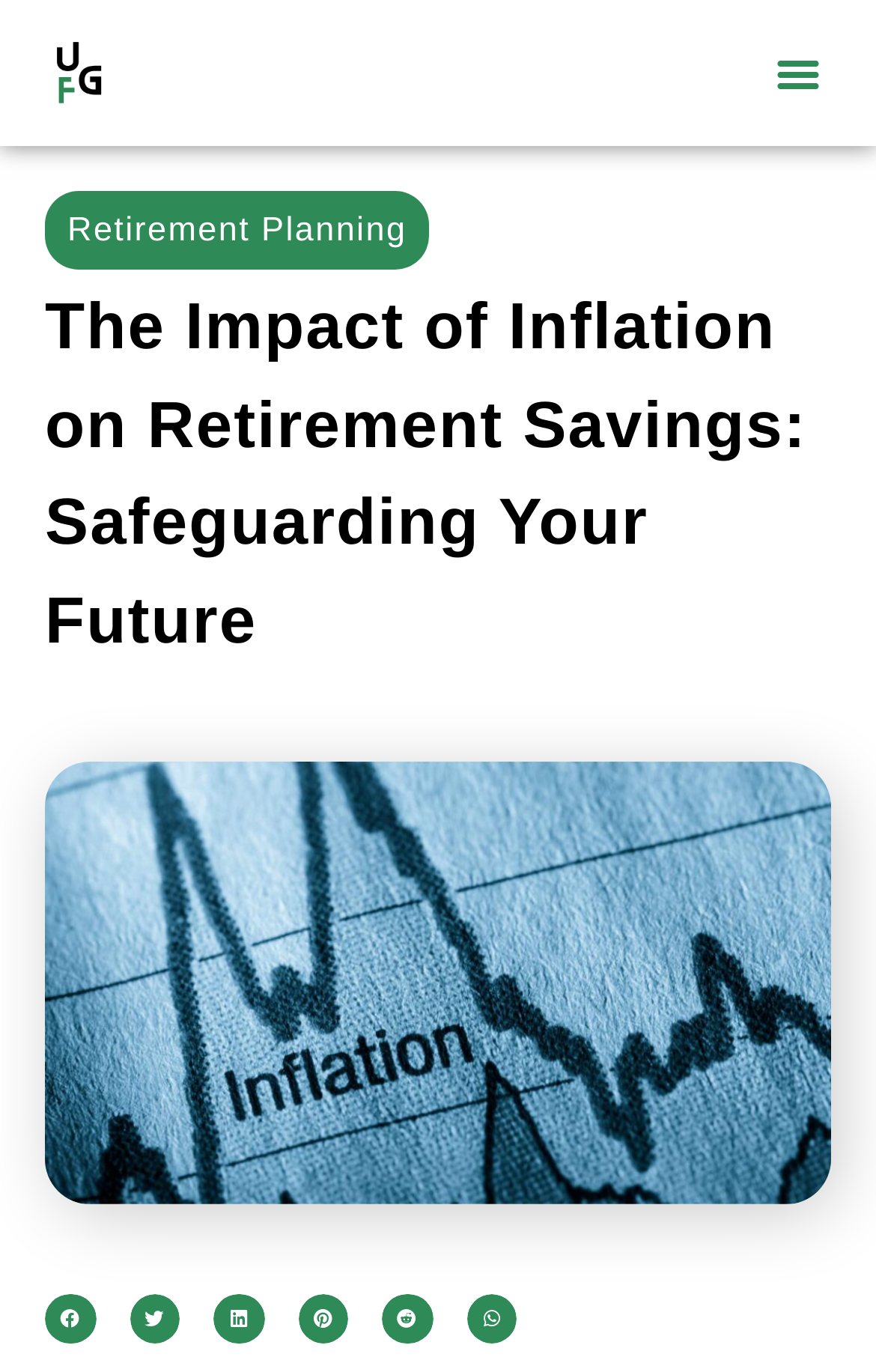Pinpoint the bounding box coordinates of the element you need to click to execute the following instruction: "Read the article 'Why security and DevOps need to join forces to safeguard containerized environments'". The bounding box should be represented by four float numbers between 0 and 1, in the format [left, top, right, bottom].

None